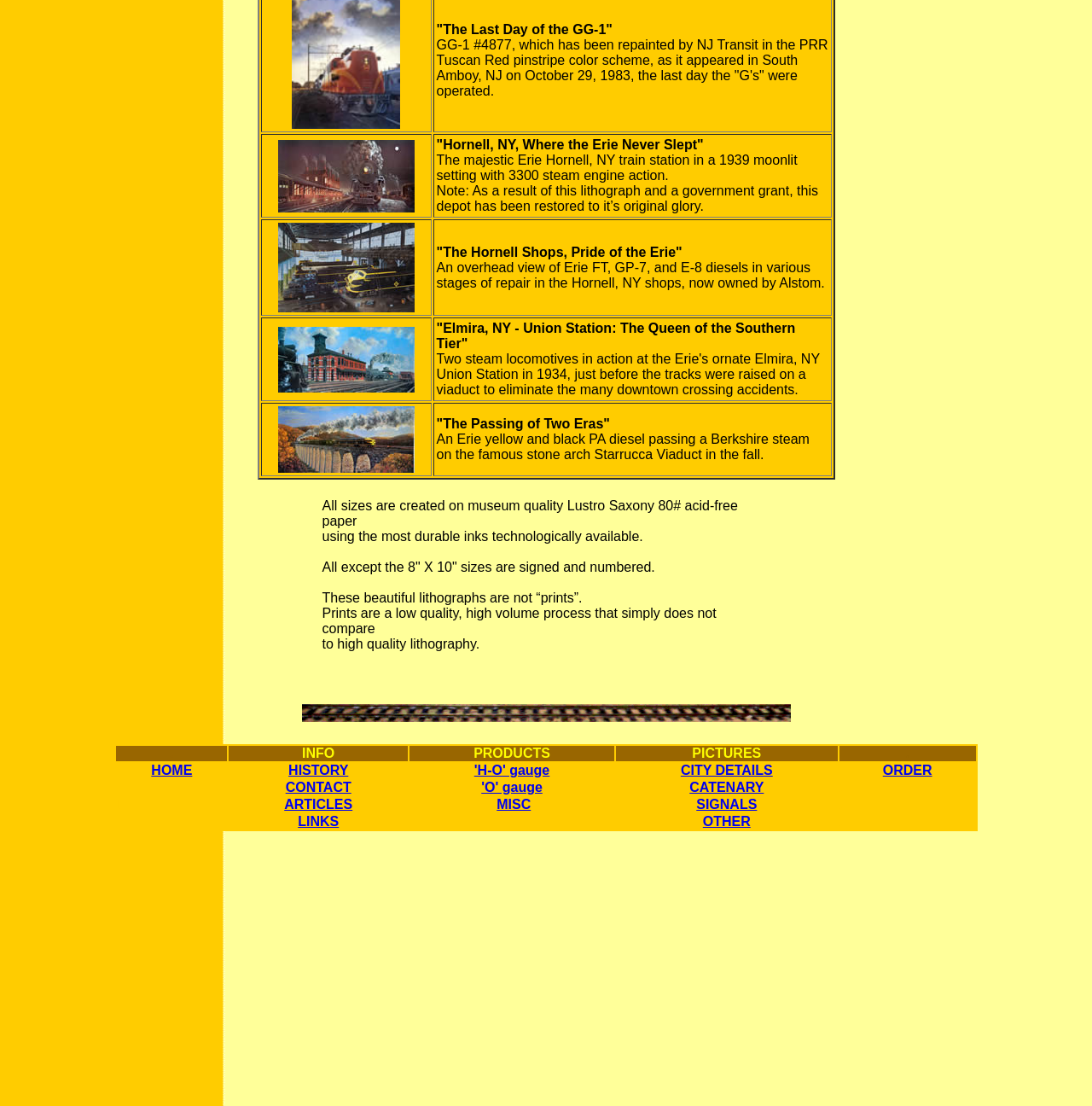Extract the bounding box of the UI element described as: "SIGNALS".

[0.638, 0.72, 0.693, 0.733]